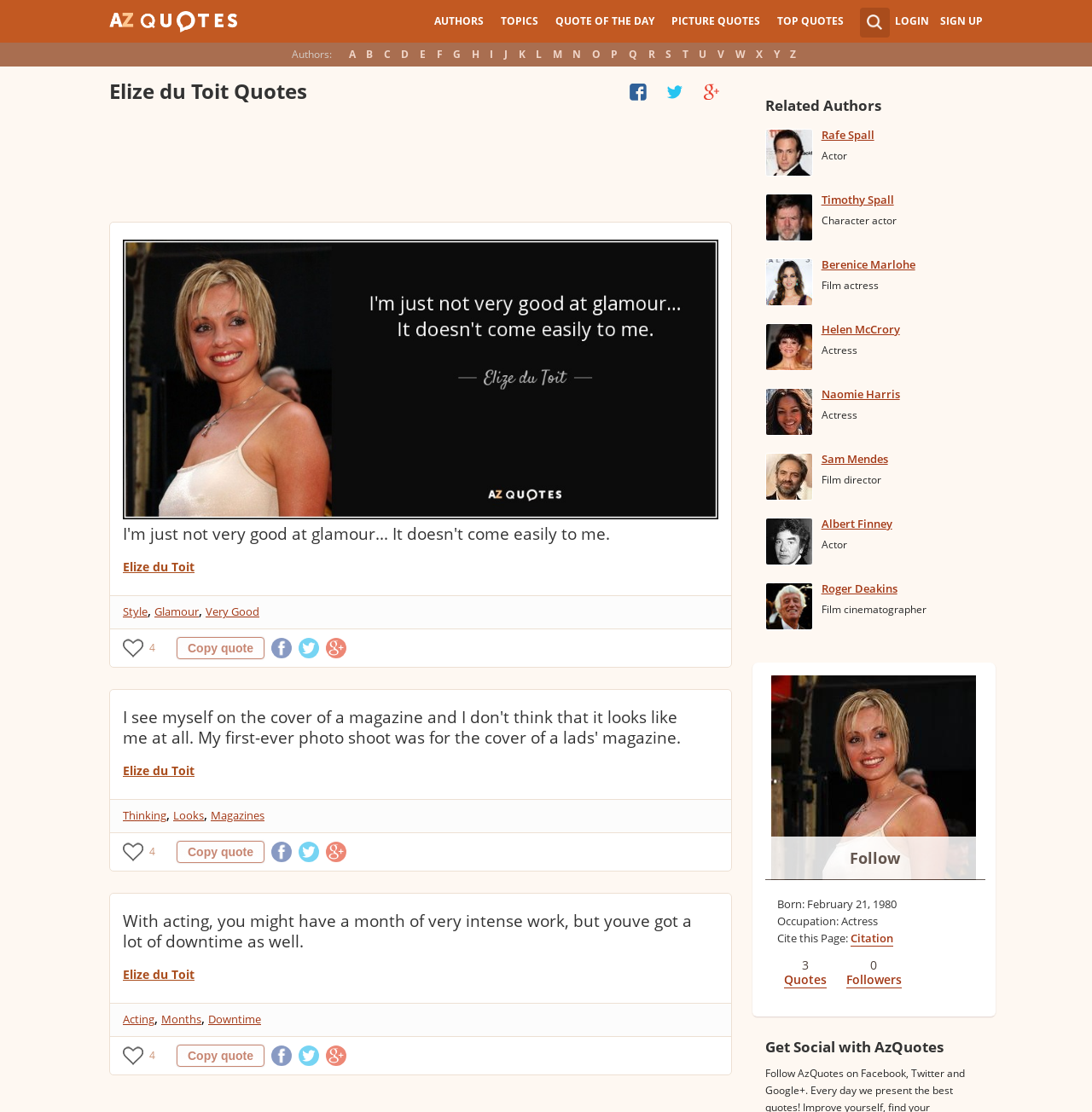How many quotes are displayed on this page?
Please provide a single word or phrase as the answer based on the screenshot.

3